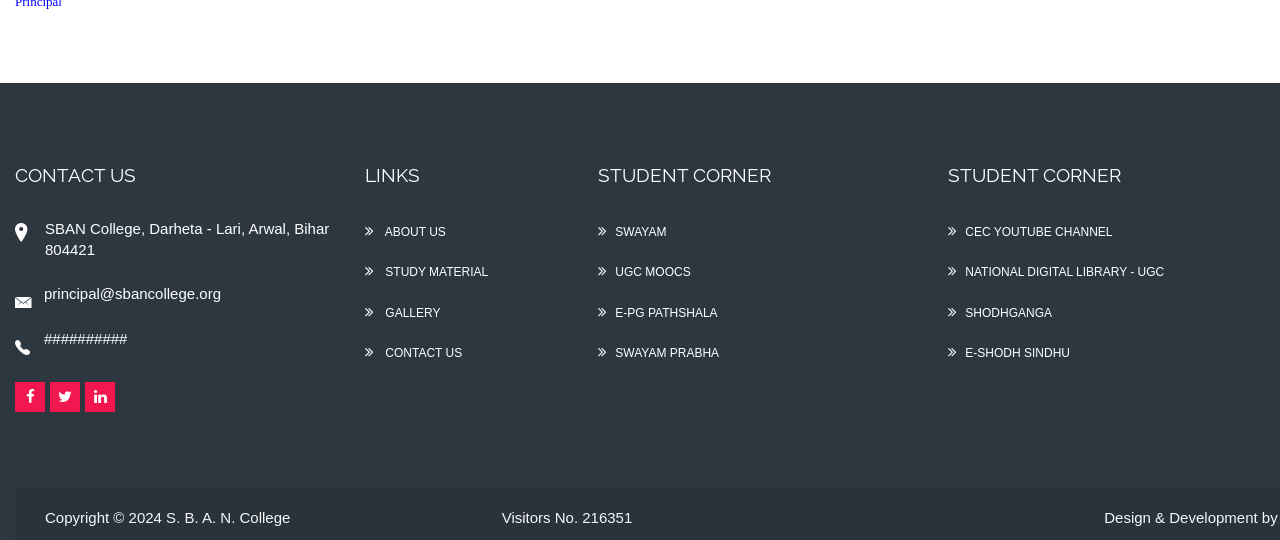How many visitors have visited the website?
Refer to the image and answer the question using a single word or phrase.

216351